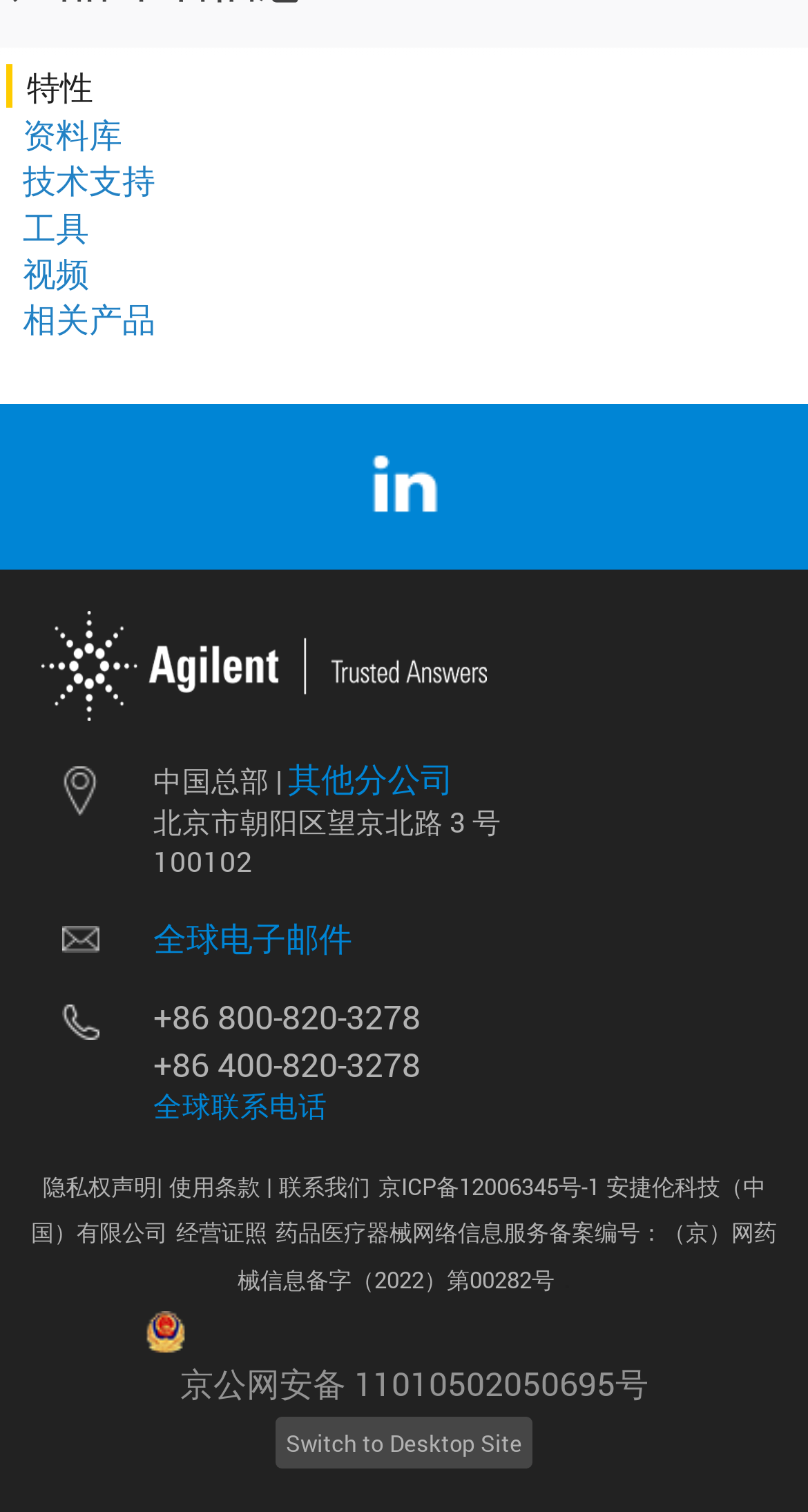Please study the image and answer the question comprehensively:
What is the format of the installation checklist document?

The installation checklist document is available in PDF format, as indicated by the file type icon and description on the webpage.